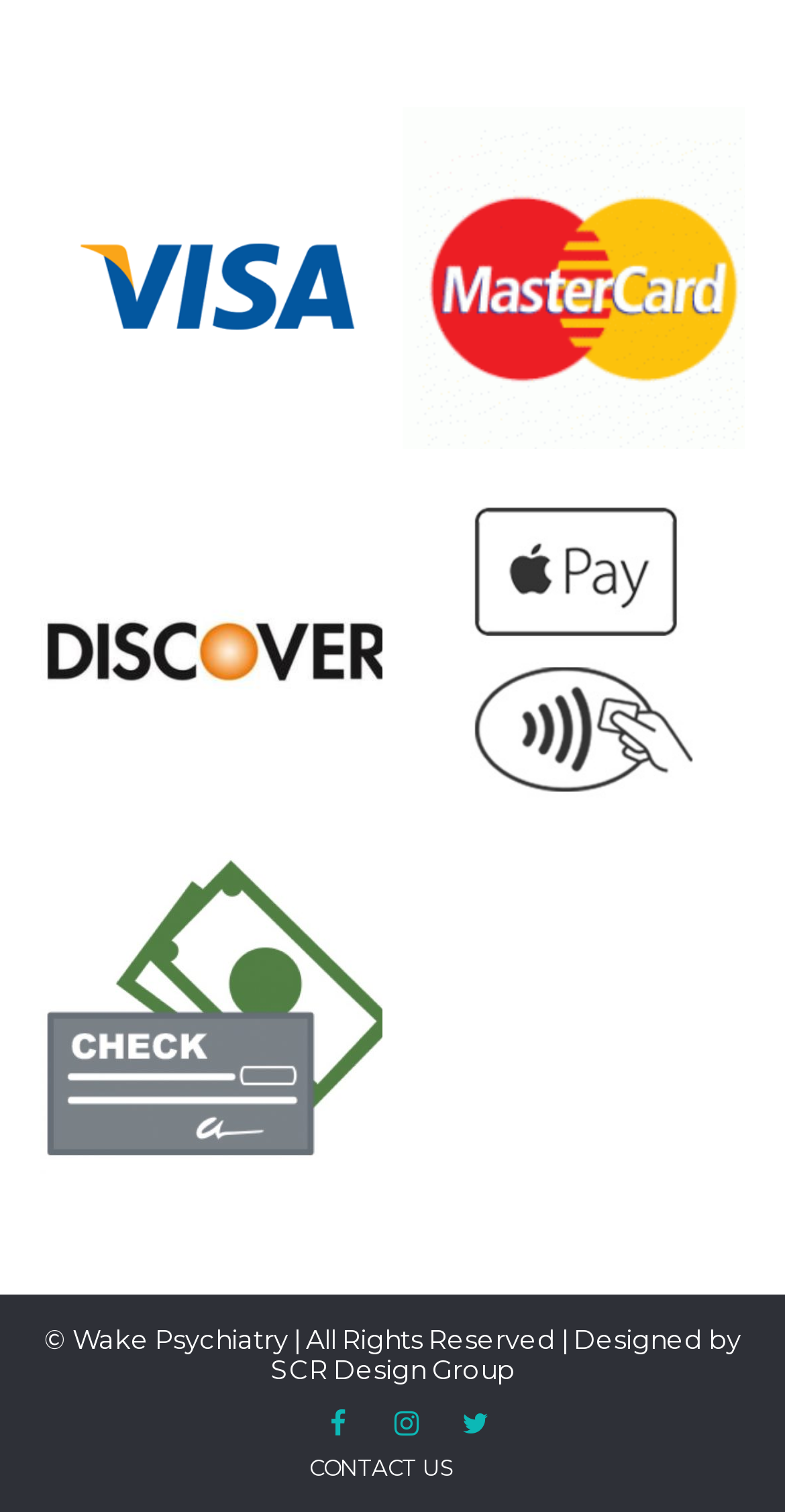Respond to the question with just a single word or phrase: 
How many images are there on the webpage?

6